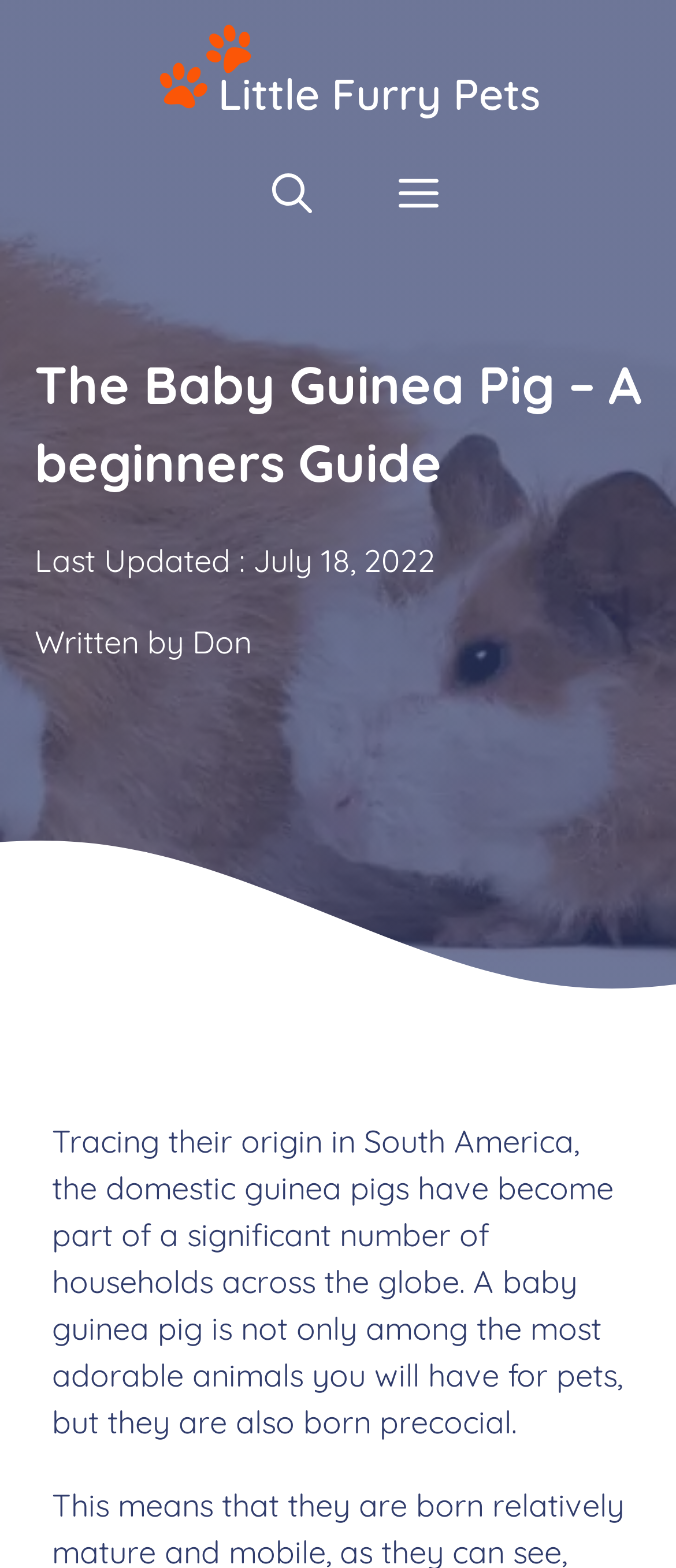What is the name of the author of the article?
Refer to the image and give a detailed response to the question.

The author's name can be found in the heading section, where it says 'Written by Don'. This information is also linked to the author's profile, indicating that the author is a specific person.